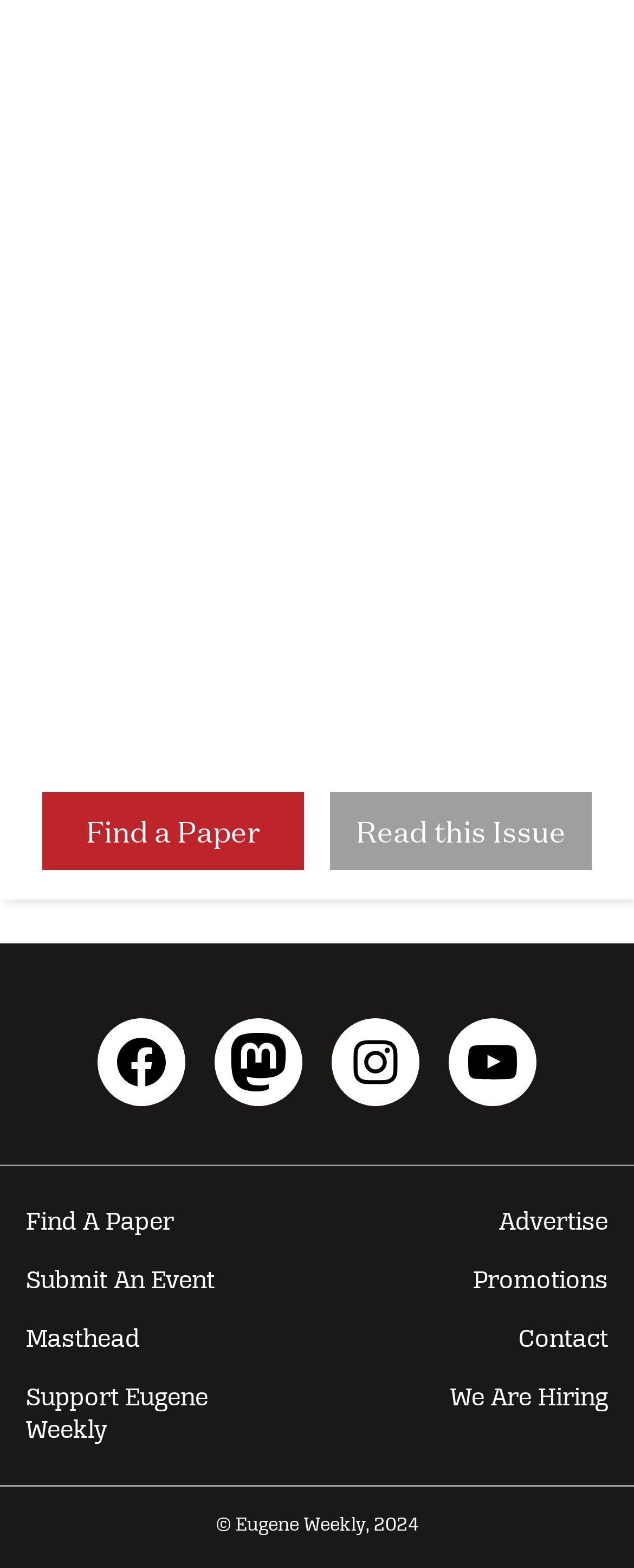Determine the bounding box coordinates for the clickable element required to fulfill the instruction: "View posts published on June 10, 2024". Provide the coordinates as four float numbers between 0 and 1, i.e., [left, top, right, bottom].

None